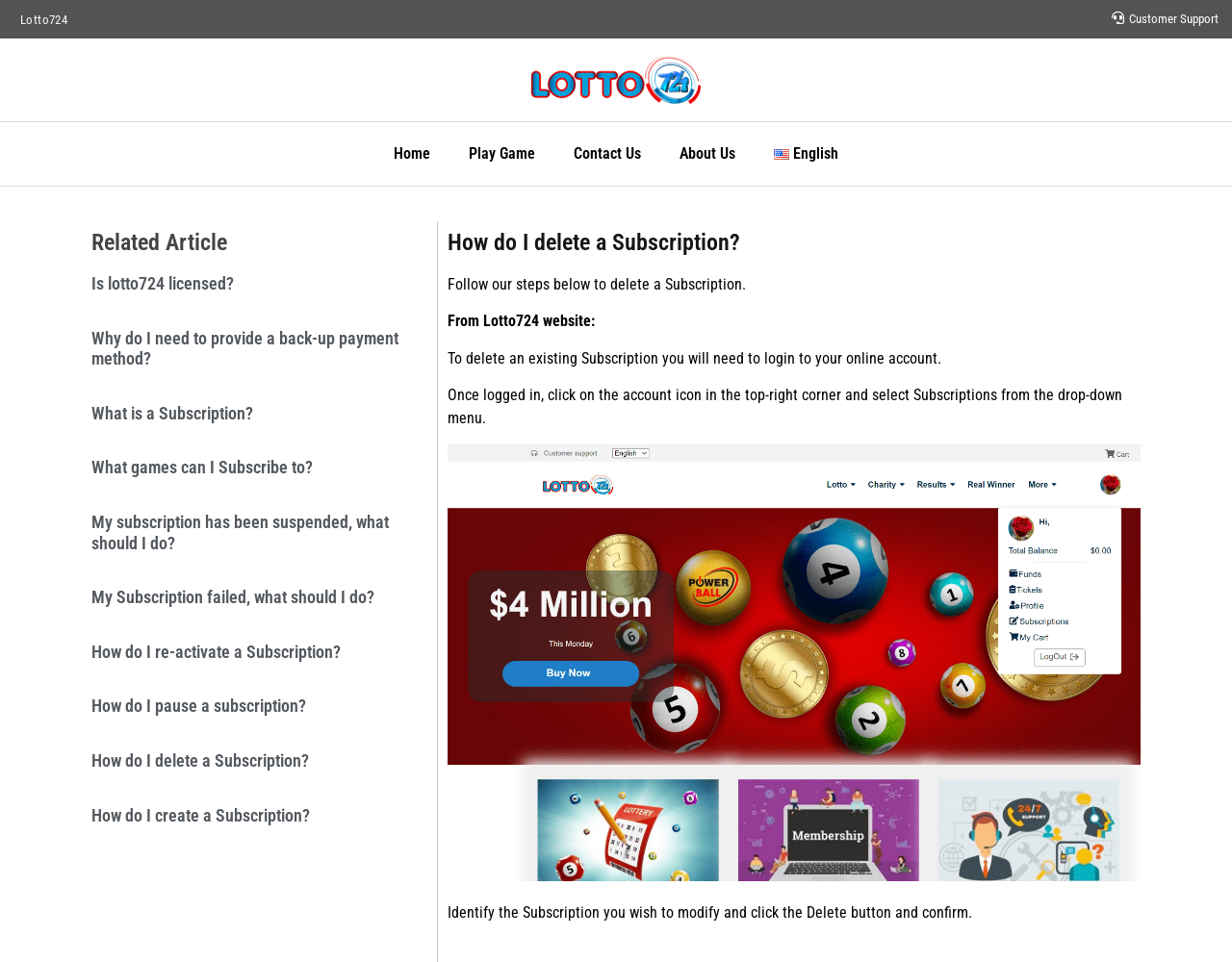Show the bounding box coordinates for the HTML element as described: "commercial fire alarm systems".

None